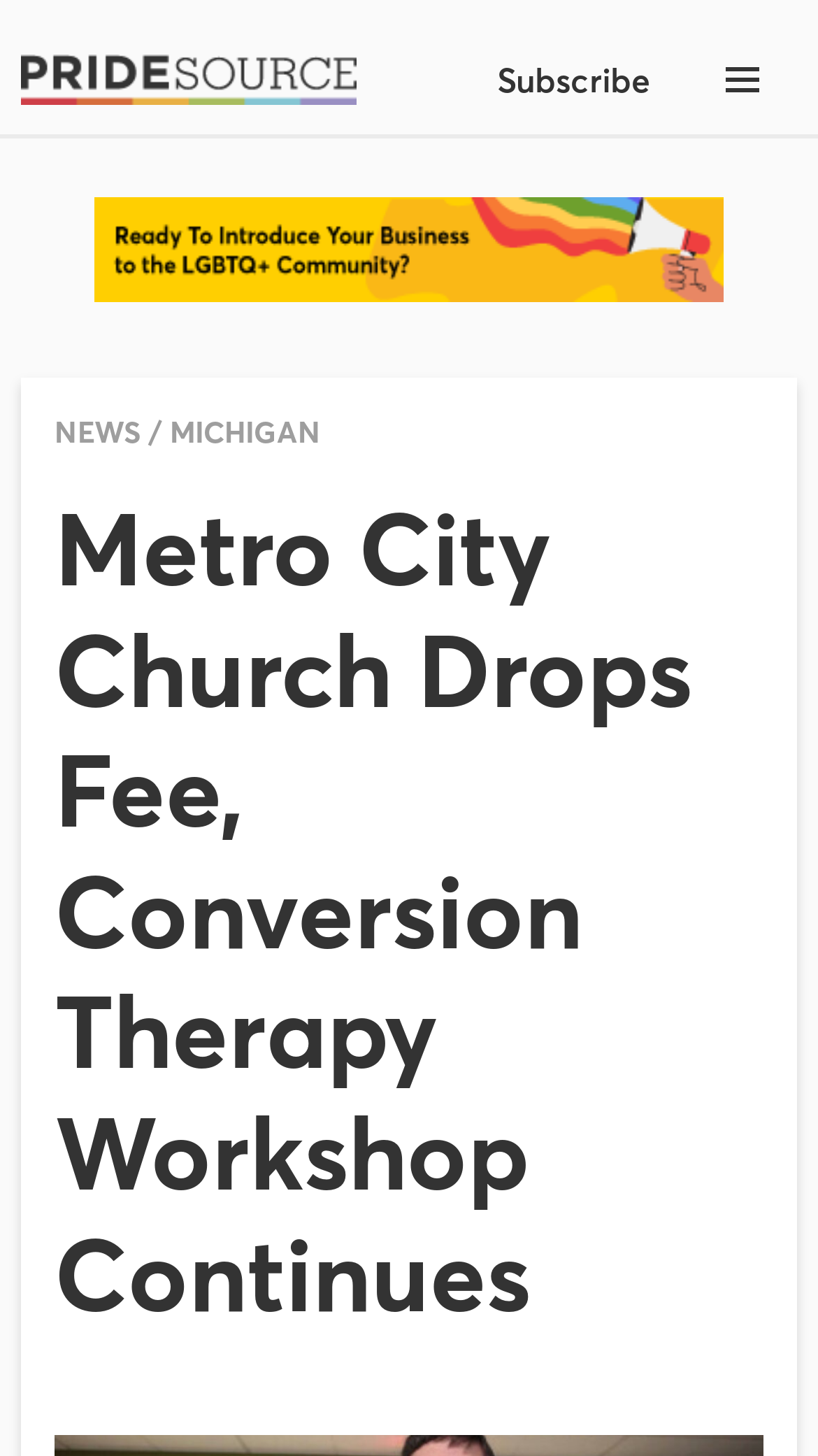Using the element description: "parent_node: Subscribe aria-label="menu"", determine the bounding box coordinates for the specified UI element. The coordinates should be four float numbers between 0 and 1, [left, top, right, bottom].

[0.841, 0.017, 0.974, 0.092]